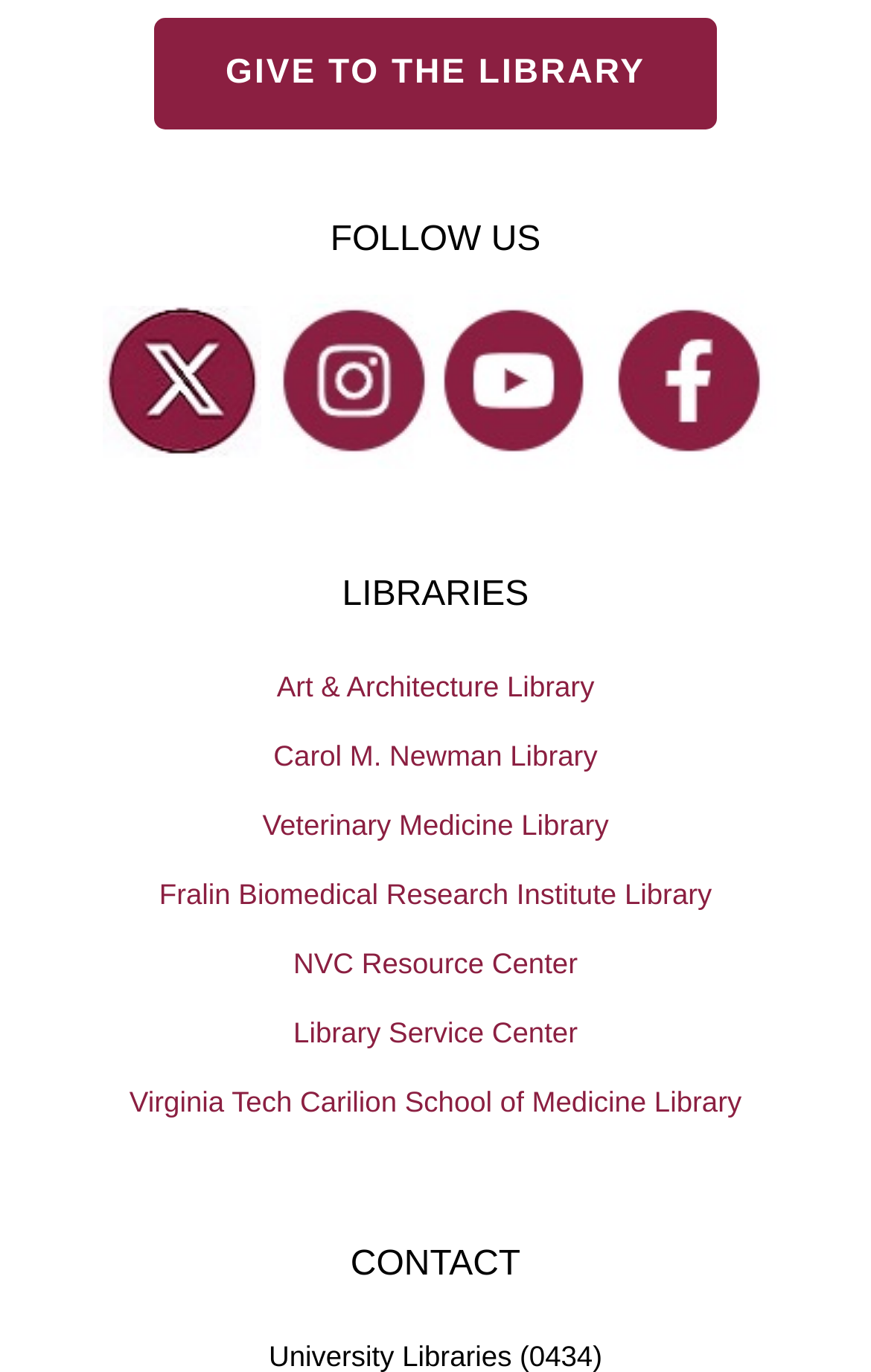Determine the bounding box coordinates of the clickable region to execute the instruction: "Click on Art & Architecture Library". The coordinates should be four float numbers between 0 and 1, denoted as [left, top, right, bottom].

[0.0, 0.475, 1.0, 0.526]